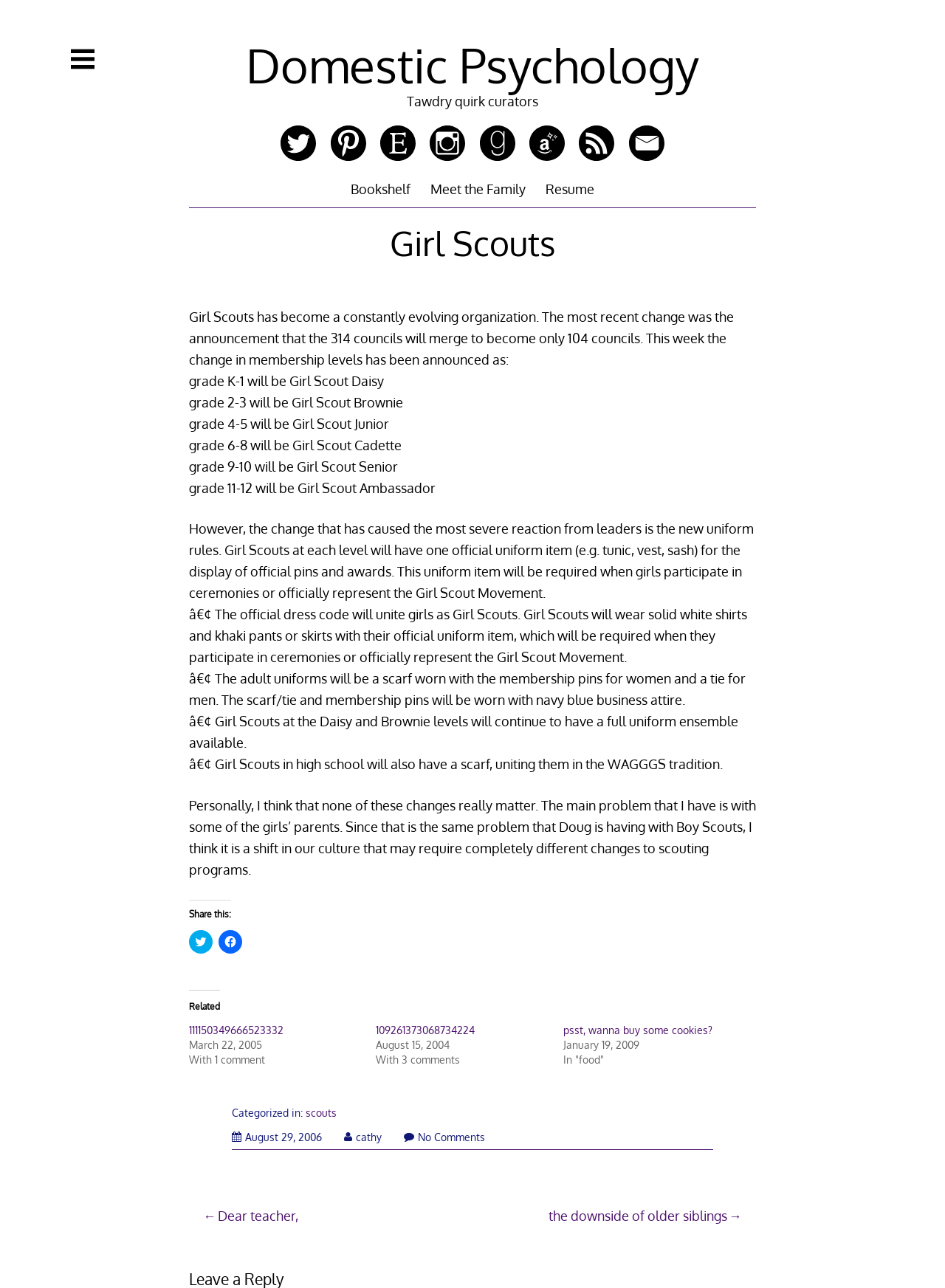Using the element description the downside of older siblings, predict the bounding box coordinates for the UI element. Provide the coordinates in (top-left x, top-left y, bottom-right x, bottom-right y) format with values ranging from 0 to 1.

[0.5, 0.937, 0.785, 0.952]